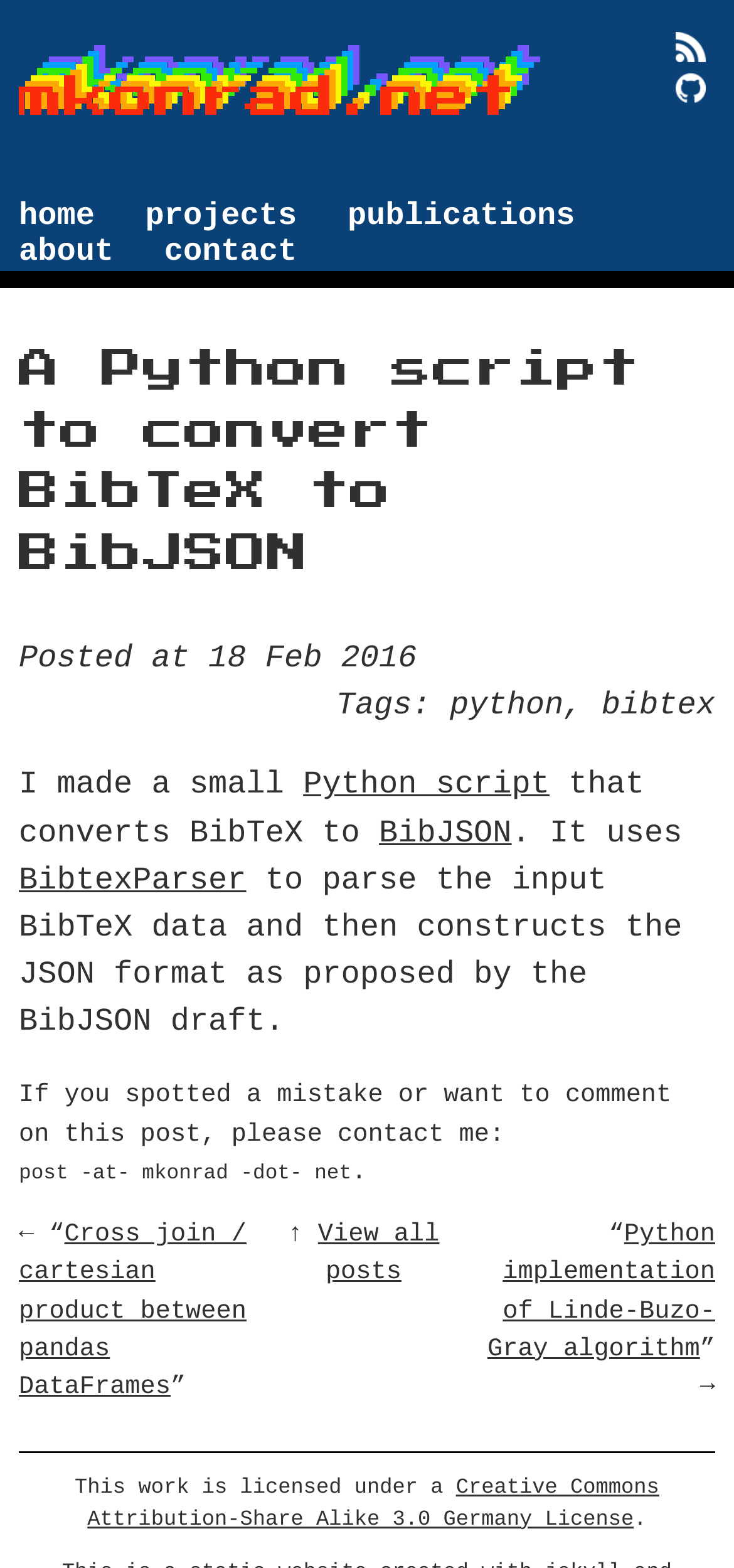Answer the question with a single word or phrase: 
What is the license of the work?

Creative Commons Attribution-Share Alike 3.0 Germany License